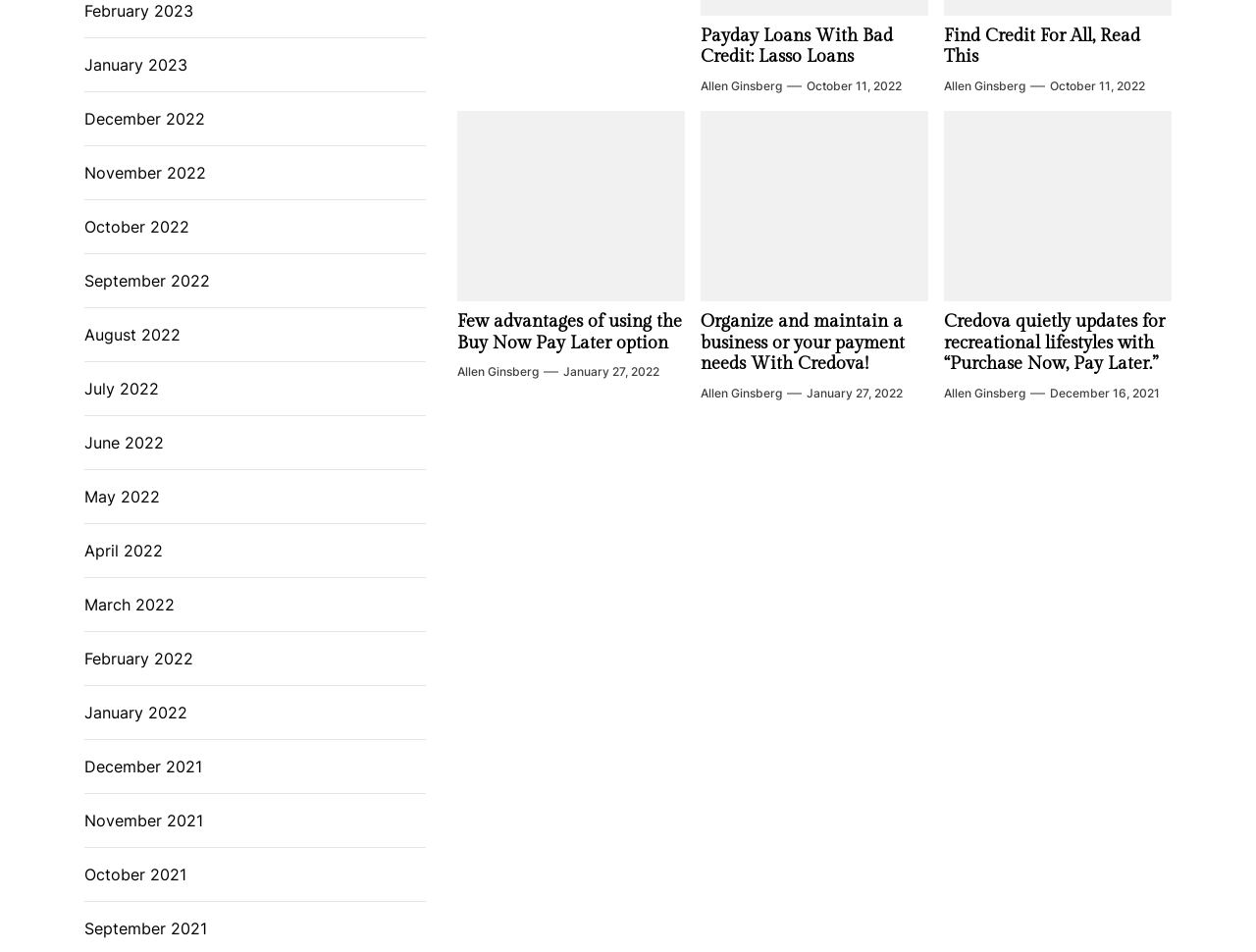What is the author of the first article?
Based on the image, provide your answer in one word or phrase.

Allen Ginsberg